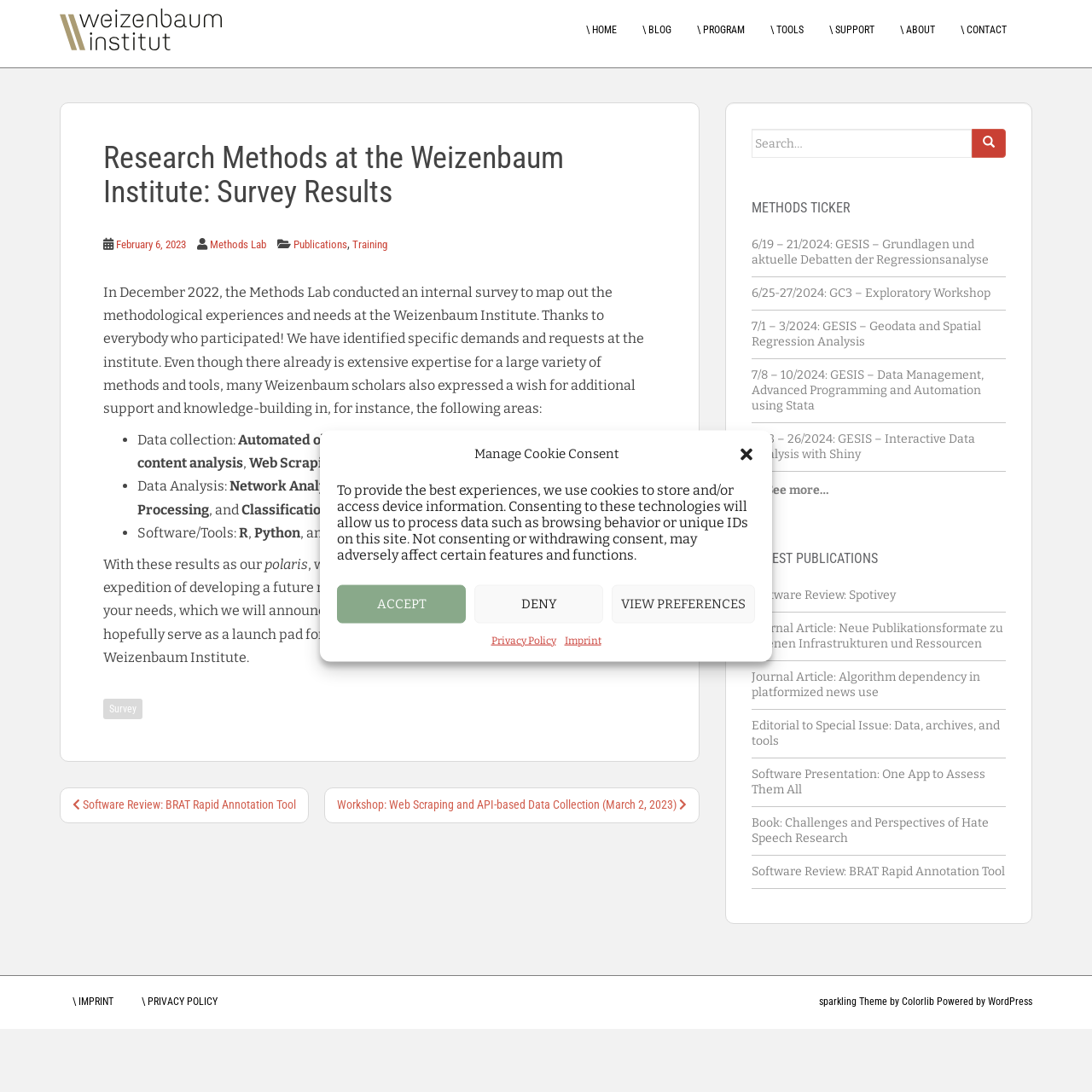Please identify the bounding box coordinates of the clickable area that will fulfill the following instruction: "Search for something". The coordinates should be in the format of four float numbers between 0 and 1, i.e., [left, top, right, bottom].

[0.688, 0.118, 0.921, 0.145]